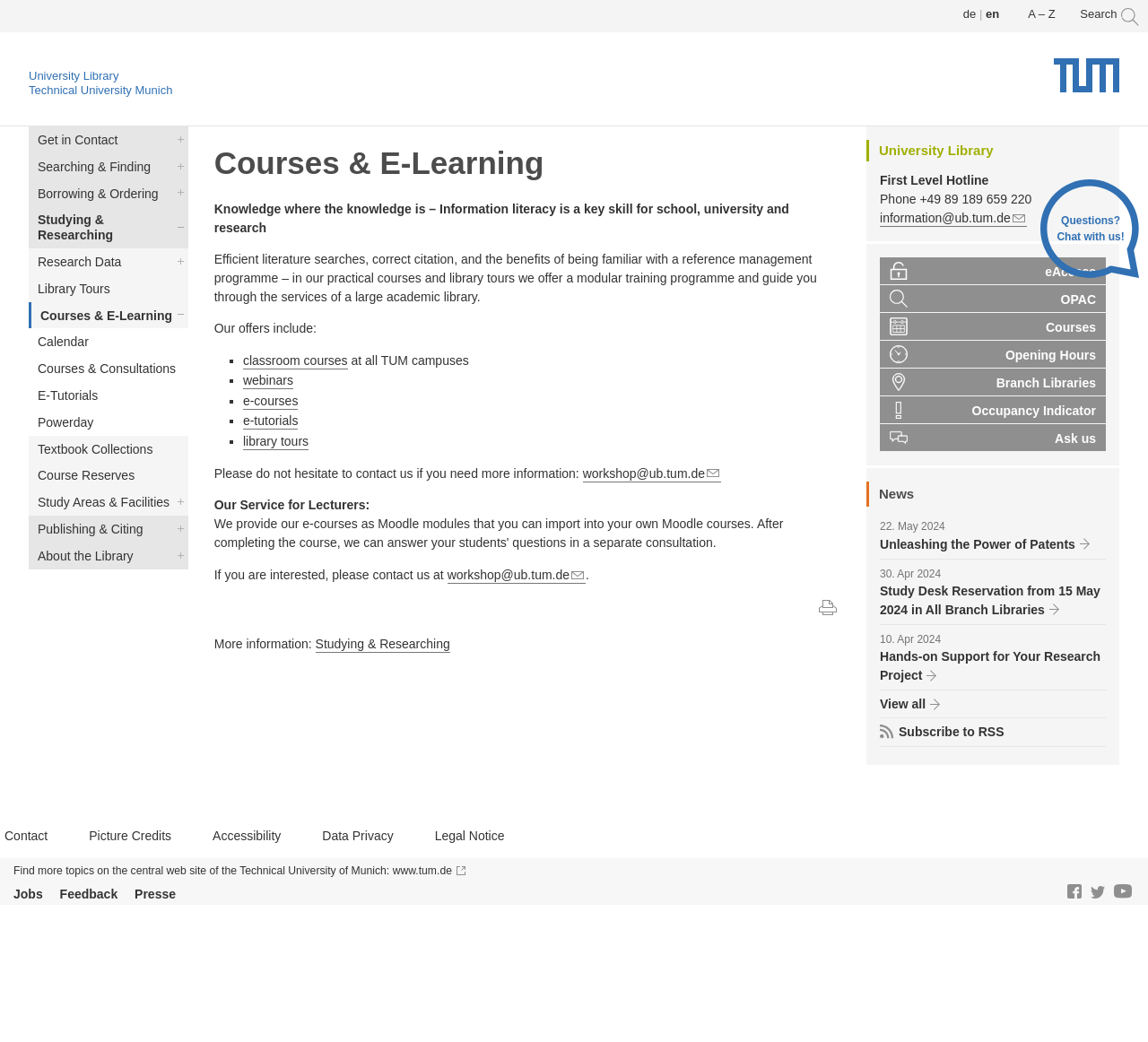Please identify the bounding box coordinates of the region to click in order to complete the task: "Read the disclaimer". The coordinates must be four float numbers between 0 and 1, specified as [left, top, right, bottom].

None